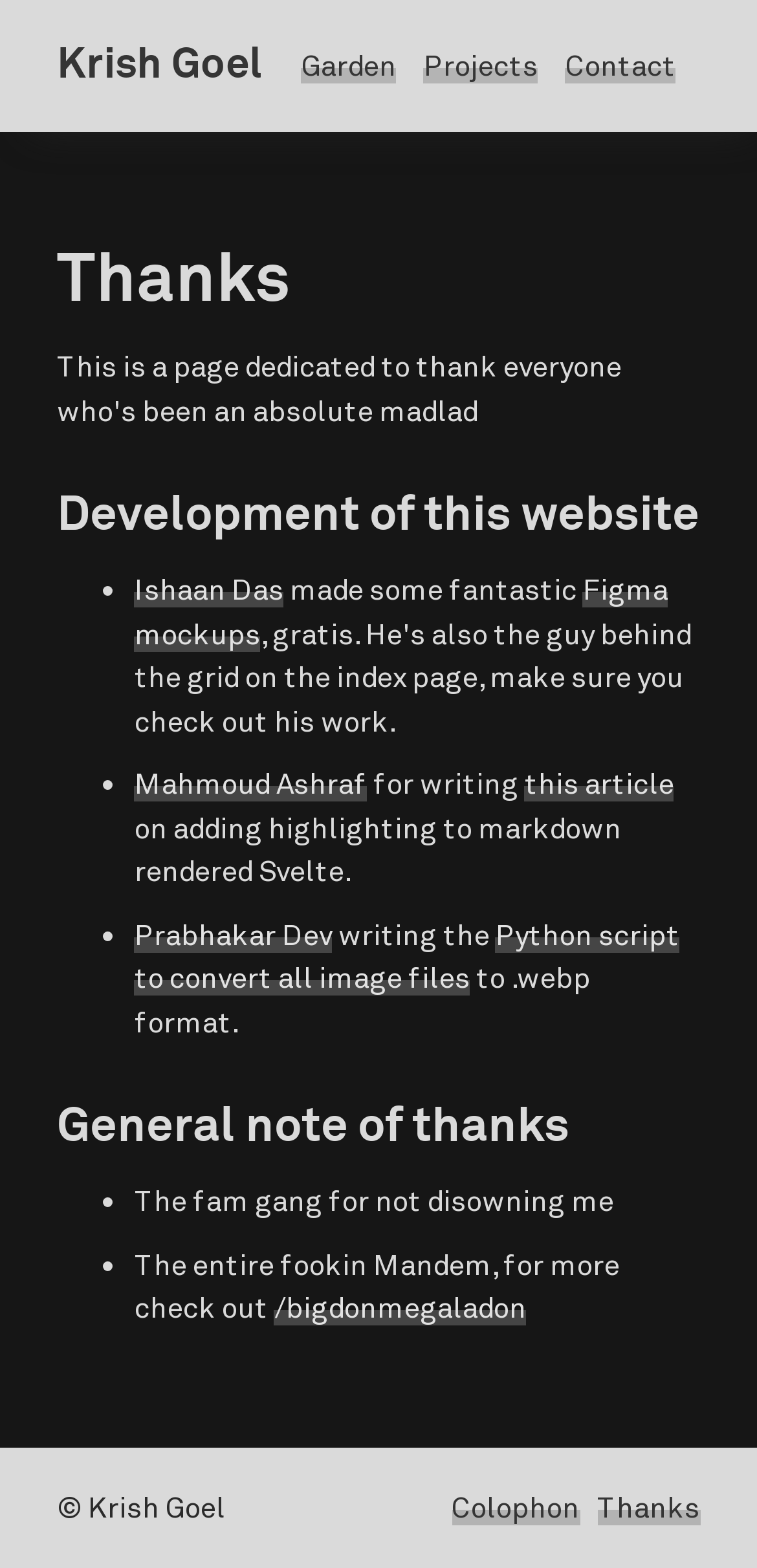How many list markers are there in the 'Thanks' section?
Using the information from the image, provide a comprehensive answer to the question.

I counted the list markers in the 'Thanks' section, which are located at [0.134, 0.363, 0.152, 0.39], [0.134, 0.486, 0.152, 0.514], [0.134, 0.582, 0.152, 0.61], and [0.134, 0.752, 0.152, 0.78], totaling 4 list markers.